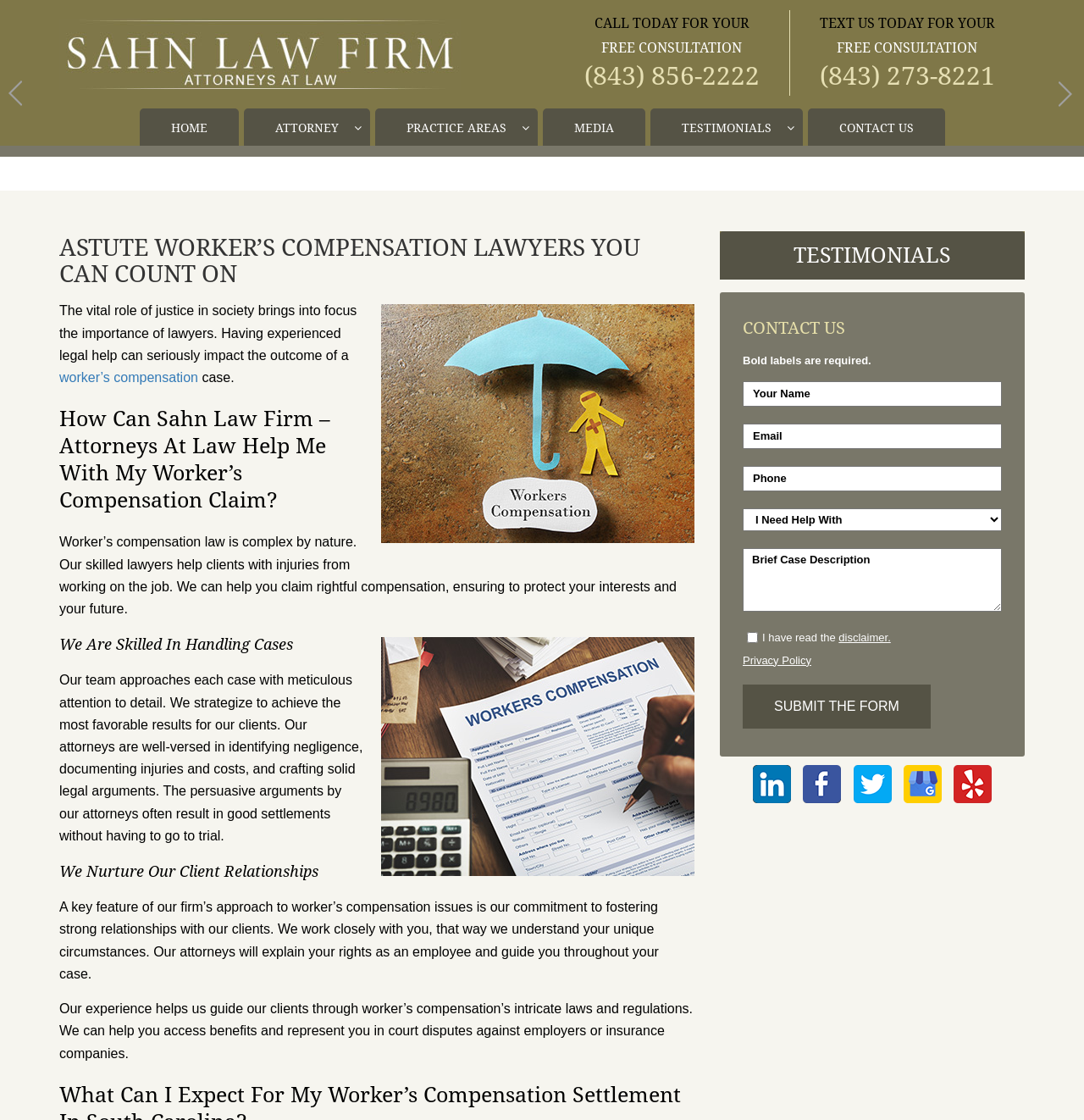Please identify the bounding box coordinates of the element that needs to be clicked to execute the following command: "Click the 'linkedin' social media link". Provide the bounding box using four float numbers between 0 and 1, formatted as [left, top, right, bottom].

[0.69, 0.693, 0.733, 0.706]